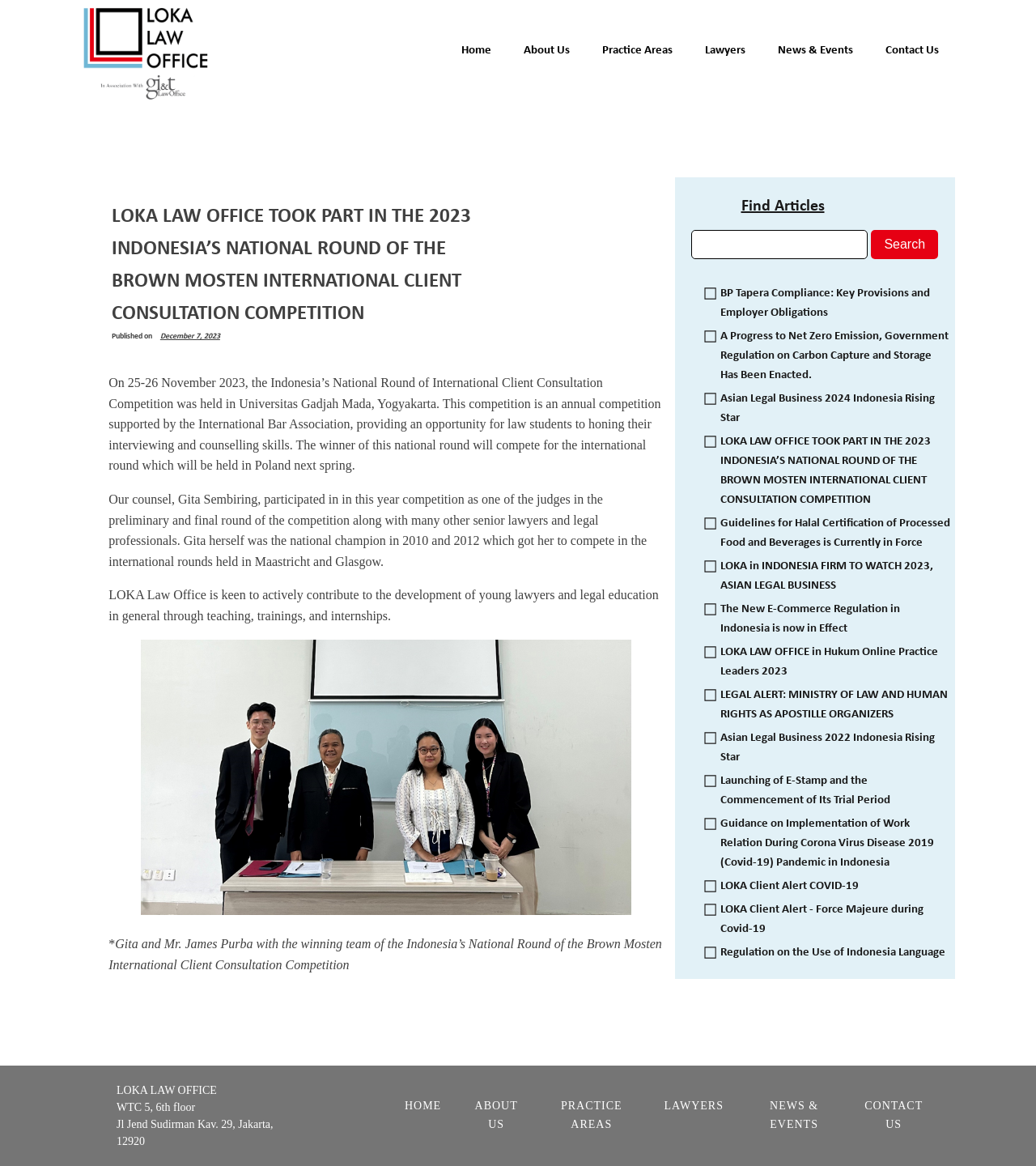Provide the bounding box coordinates of the area you need to click to execute the following instruction: "View the photo of Gita and Mr. James Purba".

[0.136, 0.548, 0.609, 0.79]